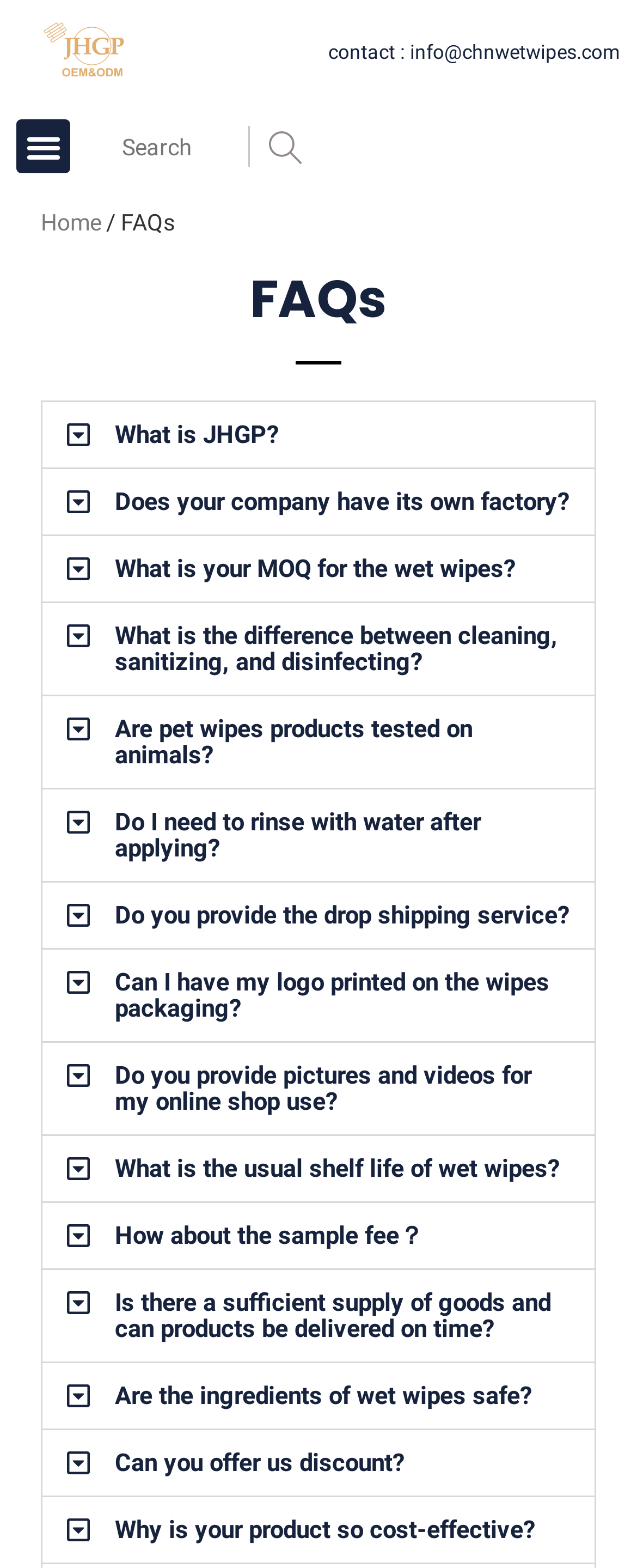Please mark the bounding box coordinates of the area that should be clicked to carry out the instruction: "Go to the home page".

[0.064, 0.134, 0.159, 0.151]